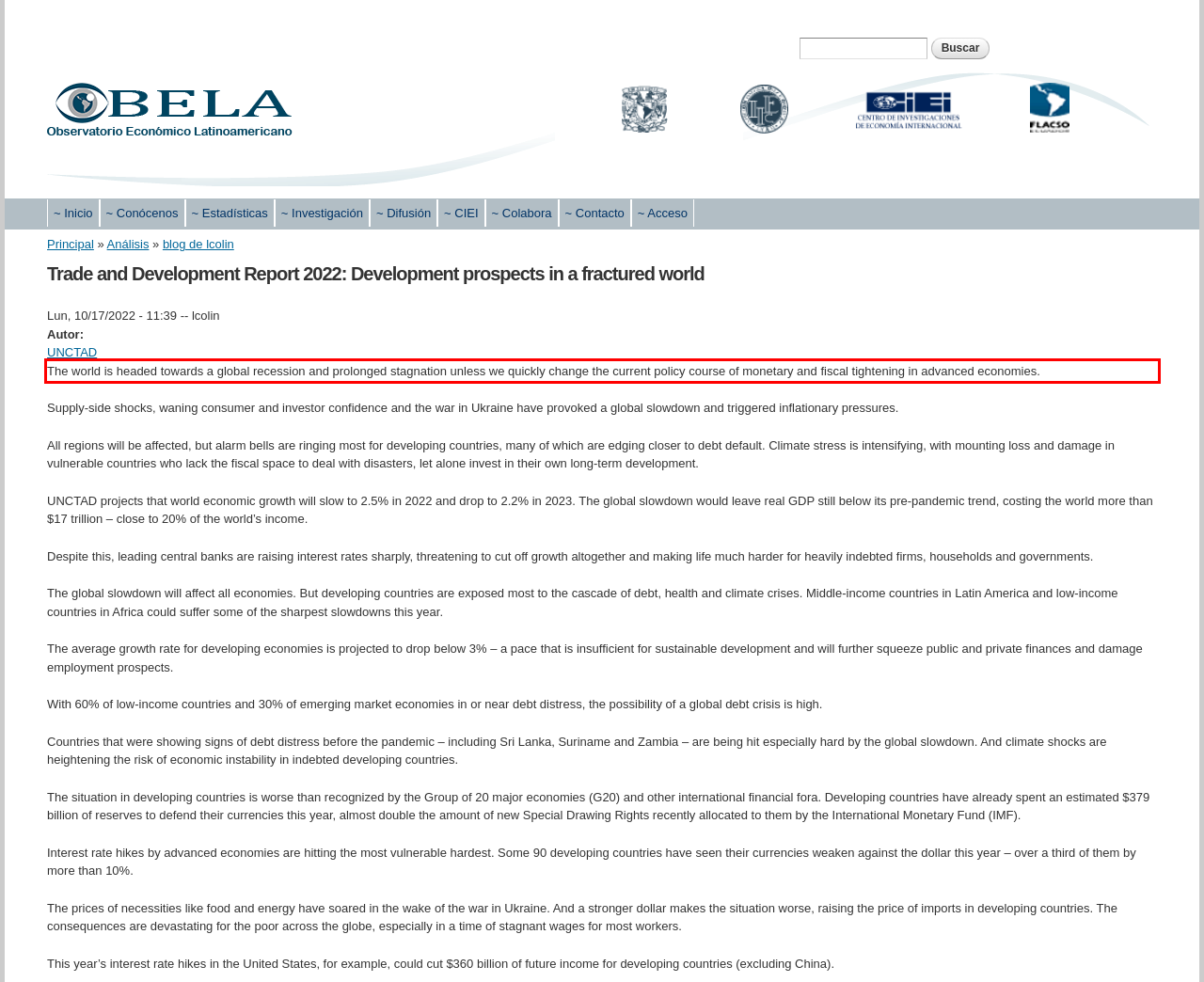Using the provided screenshot, read and generate the text content within the red-bordered area.

The world is headed towards a global recession and prolonged stagnation unless we quickly change the current policy course of monetary and fiscal tightening in advanced economies.